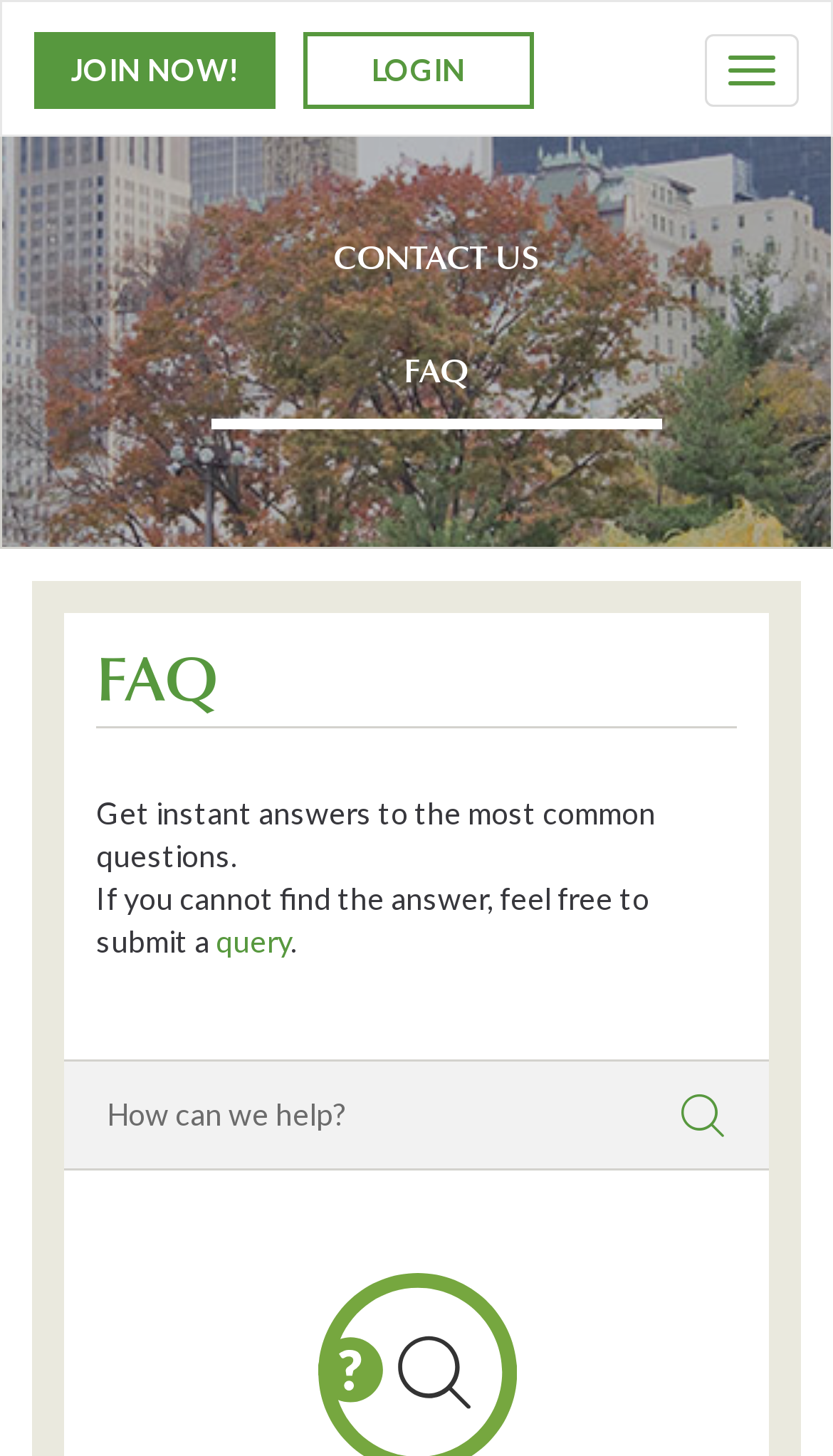What is the function of the button with the icon?
Please provide a single word or phrase as the answer based on the screenshot.

Search button